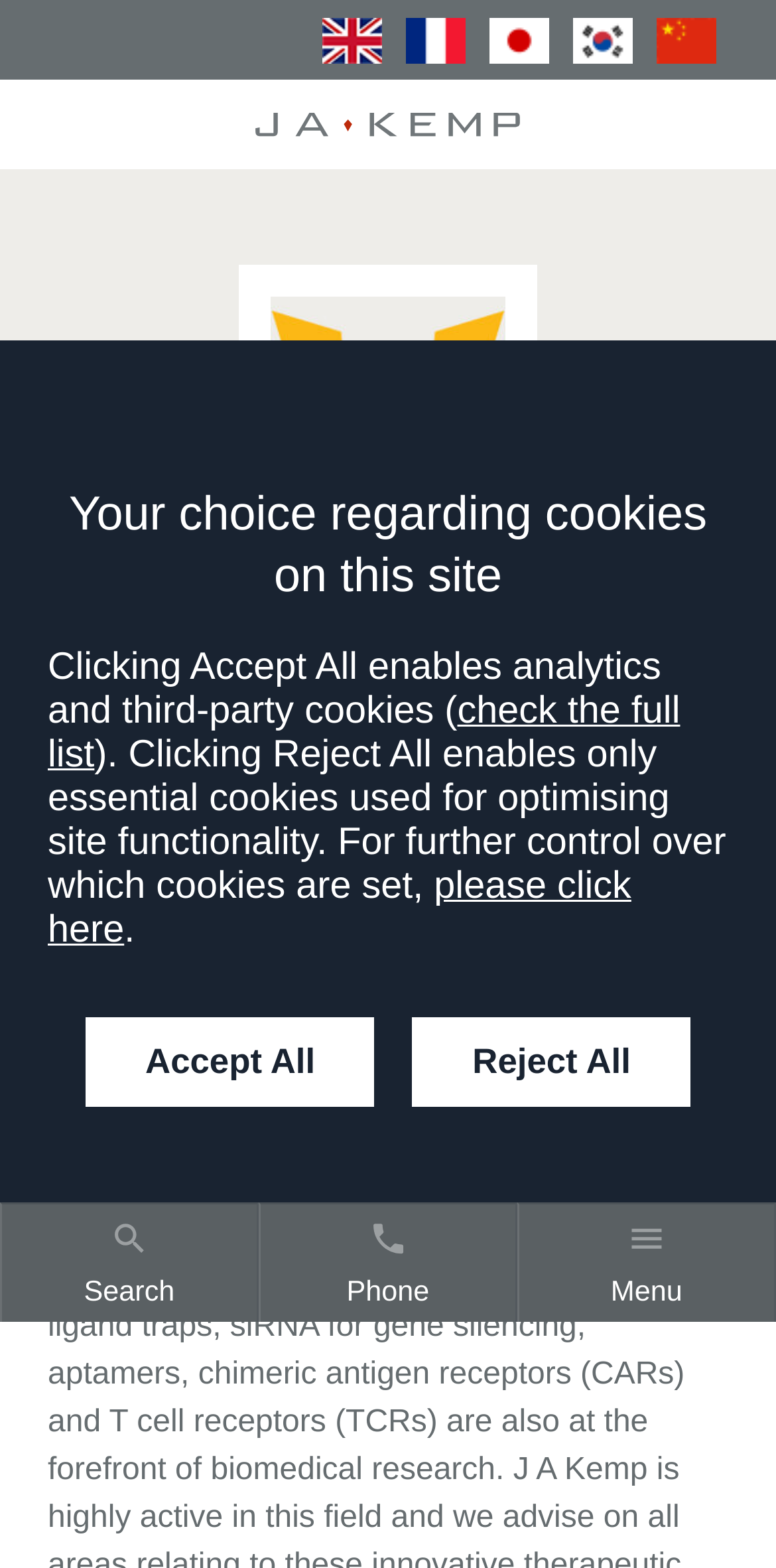Examine the screenshot and answer the question in as much detail as possible: What is the contact information available?

The contact information available is a link to London, which can be found at the bottom of the page. This suggests that the company has an office or contact point in London.